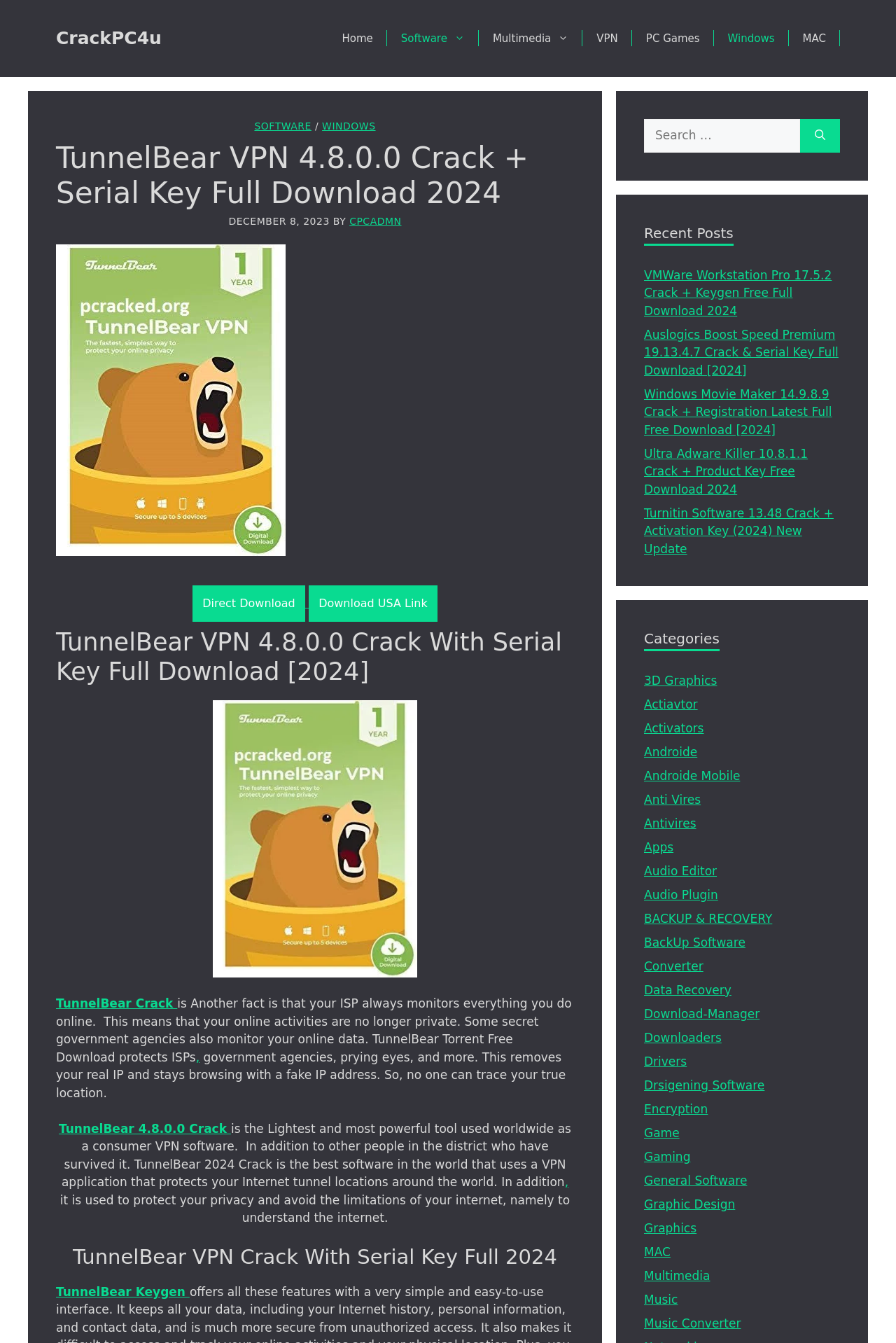Answer the following query concisely with a single word or phrase:
What is the function of the 'Search' button?

To search for content